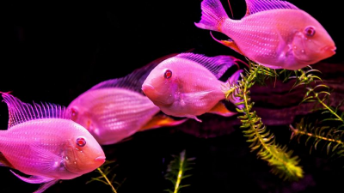Detail every significant feature and component of the image.

The image showcases a vibrant group of African Cichlids swimming gracefully in an aquarium setting. These fish, characterized by their striking pink hues and shimmering scales, display a variety of interesting shapes and sizes. Their lively movement creates a dynamic scene, enhanced by the contrasting dark background of the tank. 

Amidst the aquatic environment, delicate green aquatic plants, possibly anacharis or hornwort, weave through the scene, adding depth and a touch of tranquility. The composition effectively captures the beauty and elegance of these freshwater fish, highlighting their unique aesthetics and the serene ambiance of their habitat. This image is part of a post titled "9 Tips for Working With African Cichlids," which likely offers insights into keeping and caring for these fascinating fish species.